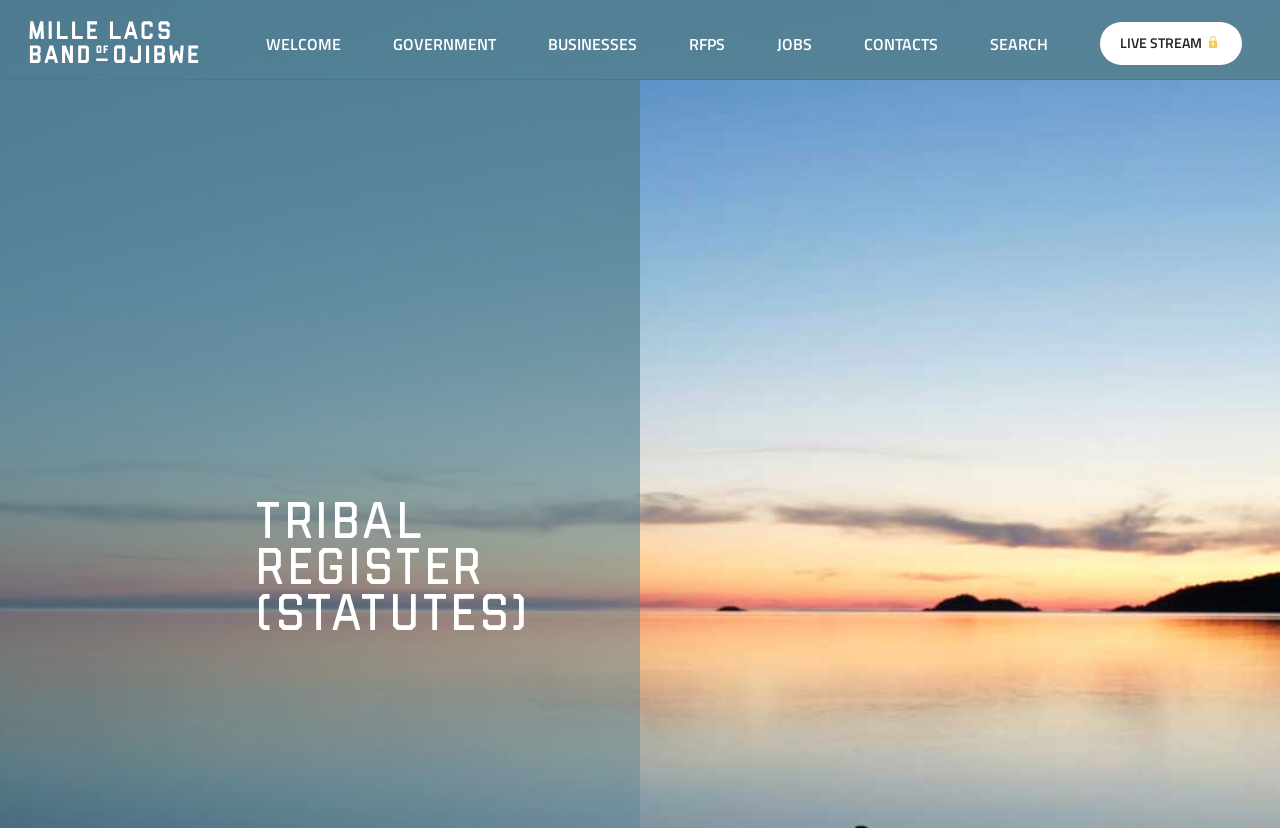What is the purpose of the 'SEARCH' link? Analyze the screenshot and reply with just one word or a short phrase.

To search the website